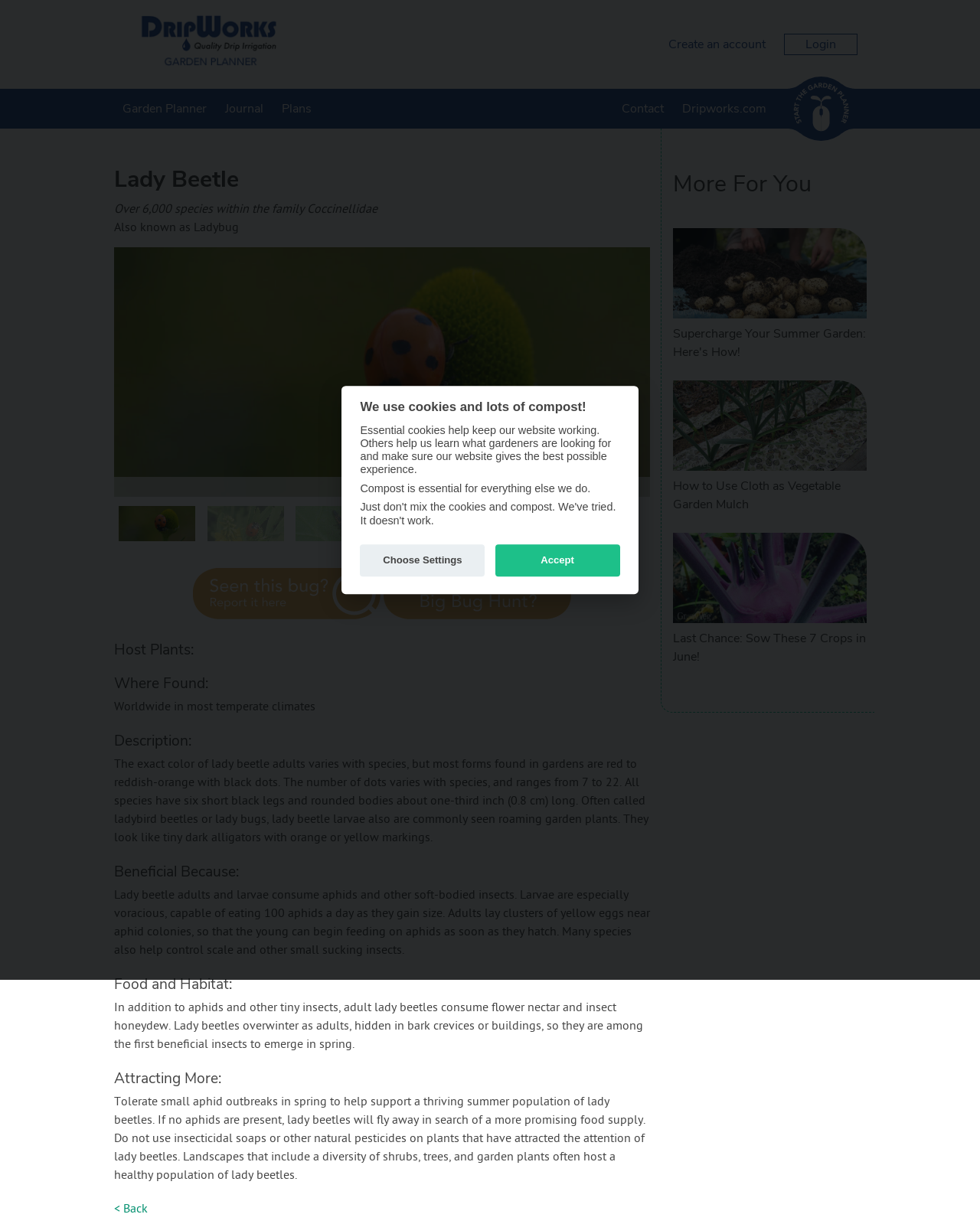Illustrate the webpage thoroughly, mentioning all important details.

This webpage is a comprehensive guide to lady beetles, also known as ladybugs. At the top of the page, there is a navigation menu with links to "Create an account", "Login", "Garden Planner", "Journal", "Plans", "Contact", and "Dripworks.com". Below the navigation menu, there is a header section with a heading "Lady Beetle" and two paragraphs of text providing an introduction to lady beetles.

The main content of the page is divided into several sections, each with a heading and descriptive text. The sections include "Host Plants:", "Where Found:", "Description:", "Beneficial Because:", "Food and Habitat:", and "Attracting More:". Each section provides detailed information about lady beetles, including their physical characteristics, habits, and benefits.

There are several images of lady beetles and their habitats scattered throughout the page, as well as an image of a bug report and another of a Big bug hunt. At the bottom of the page, there is a section titled "More For You" with three articles, each with a heading, a link, and an image. The articles appear to be related to gardening and provide tips and advice.

In the top-right corner of the page, there is a dialog box with a heading "We use cookies and lots of compost!" that provides information about the website's use of cookies and compost. The dialog box has two buttons, "Choose Settings" and "Accept".

Finally, in the bottom-right corner of the page, there is a button "Open Intercom Messenger" with an image of a messenger icon.